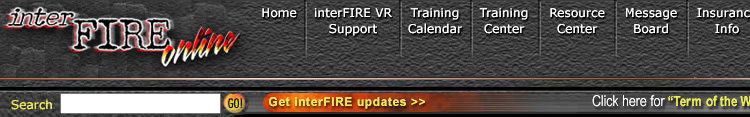Explain what is happening in the image with as much detail as possible.

The image displays the header section of the interFIRE online platform, dedicated to enhancing fire investigation worldwide. The layout includes a navigation bar featuring key links such as "Home," "interFIRE VR Support," "Training Calendar," "Training Center," "Resource Center," "Message Board," and "Insurance Info." Below the navigation menu, there is a prominent search bar, allowing users to search for various fire and arson investigation resources. Additionally, a bright orange button encourages users to "Get interFIRE updates," inviting them to subscribe for the latest information. The background has a textured appearance, enhancing the overall theme of fire investigation.